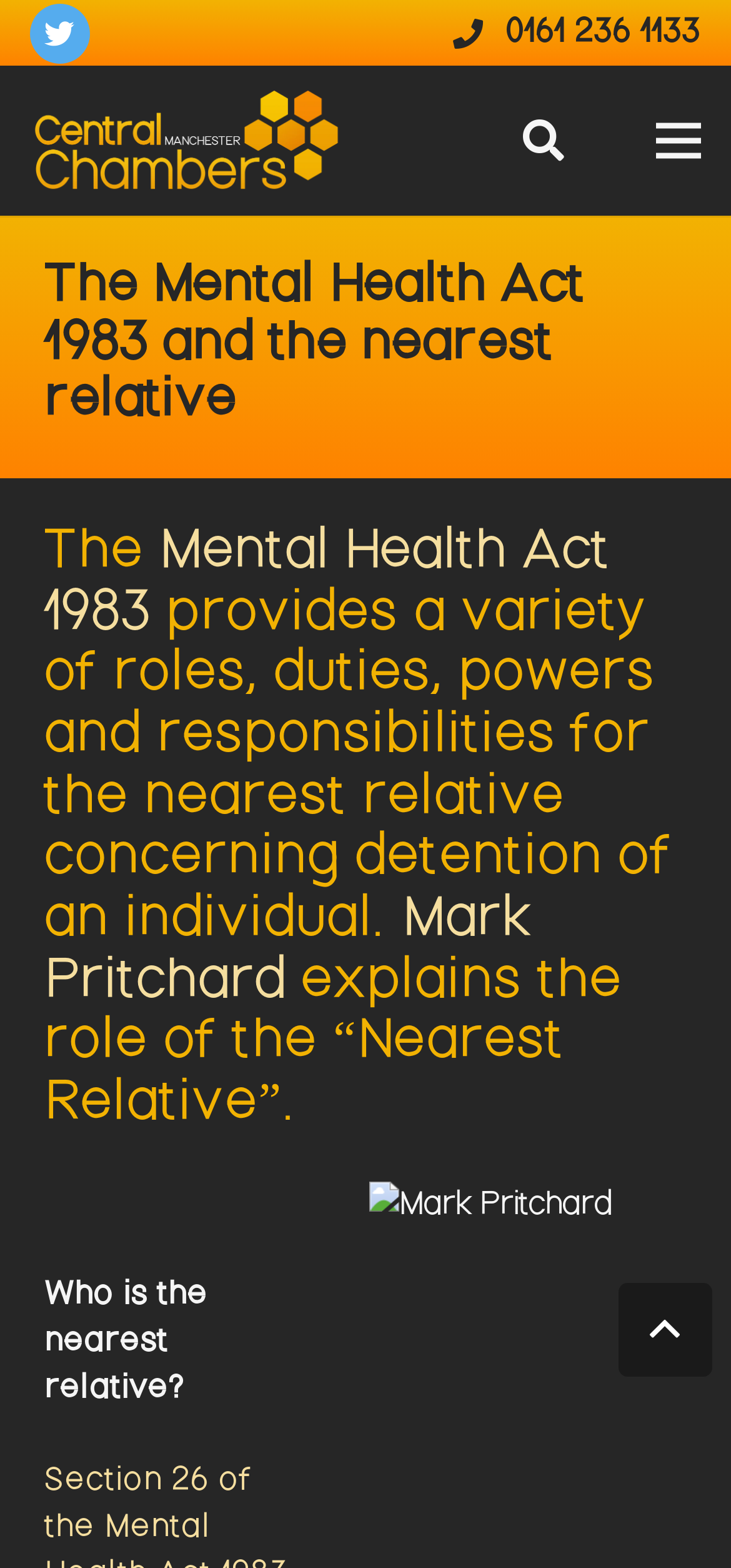What is the question being asked in the webpage?
Using the image, respond with a single word or phrase.

Who is the nearest relative?